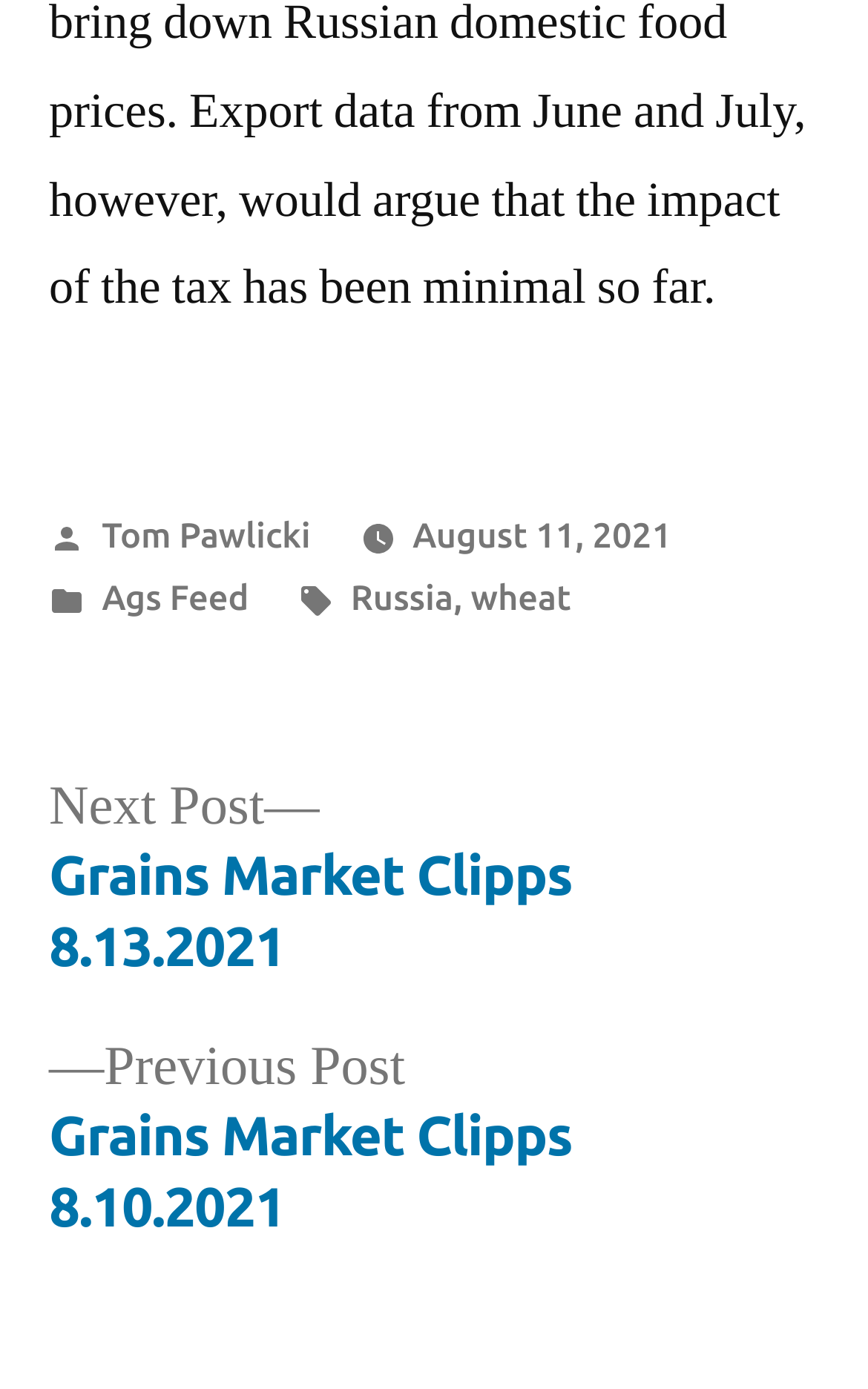Using the details from the image, please elaborate on the following question: What is the category of the article?

I found the answer by looking at the footer section of the webpage, where it says 'Posted in' followed by a link with the text 'Ags Feed'.